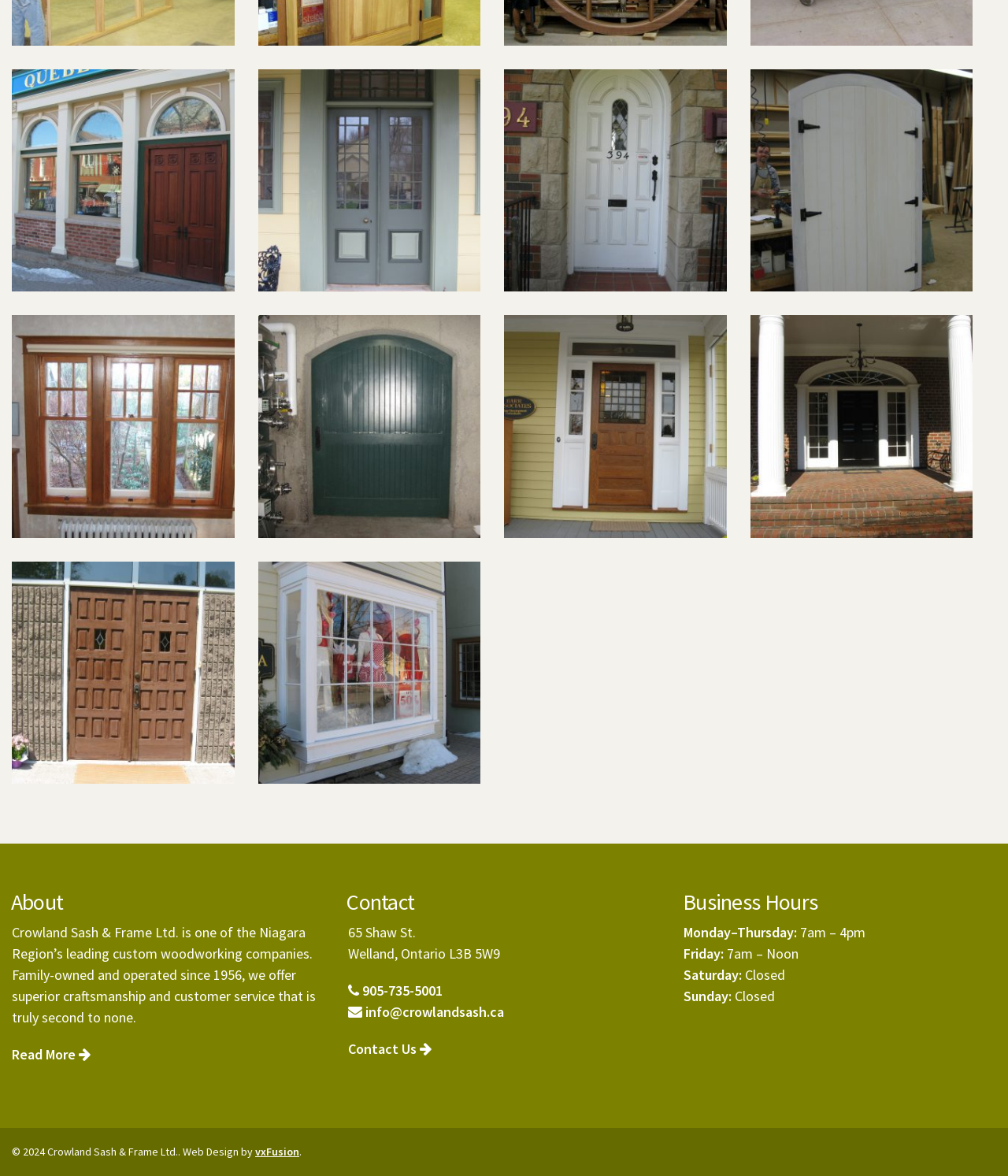What is the company's name?
Please respond to the question with a detailed and thorough explanation.

I found the company's name by looking at the text in the 'About' section, which states 'Crowland Sash & Frame Ltd. is one of the Niagara Region’s leading custom woodworking companies.'